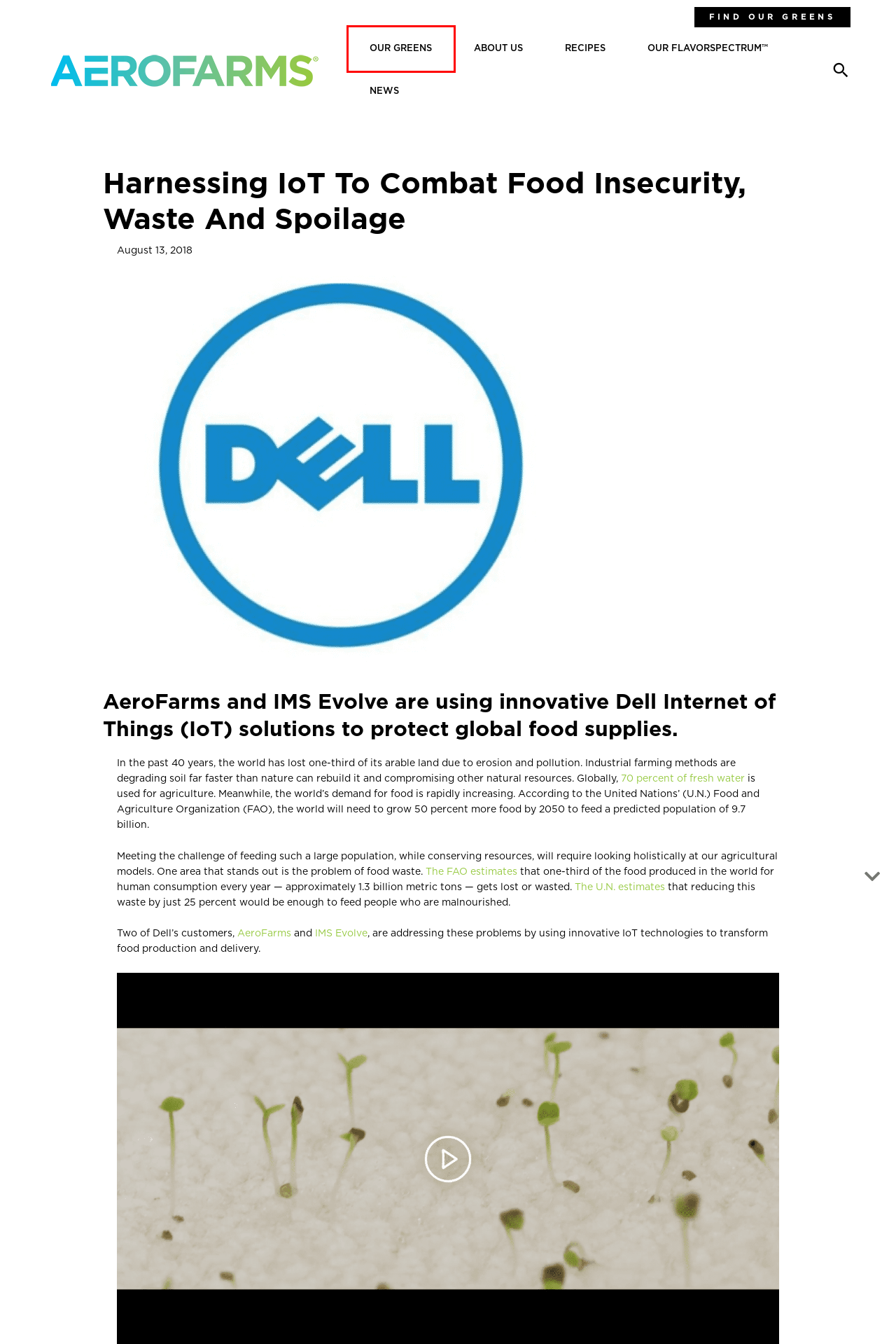You have received a screenshot of a webpage with a red bounding box indicating a UI element. Please determine the most fitting webpage description that matches the new webpage after clicking on the indicated element. The choices are:
A. Flavorful & Healthy Recipes featuring AeroFarms Microgreens
B. IMS Evolve - Transformative IoT Solutions
C. Vertical Farming News 🌱 - AeroFarms
D. ESG Reports | Dell USA
E. AeroFarms Microgreens - Taste Our Difference - AeroFarms
F. Chart: Globally, 70% of Freshwater is Used for Agriculture
G. AeroFarms 🌱 The Vertical Farming, Elevated Flavor Company
H. Vertically farmed greens with our full FlavorSpectrum

E